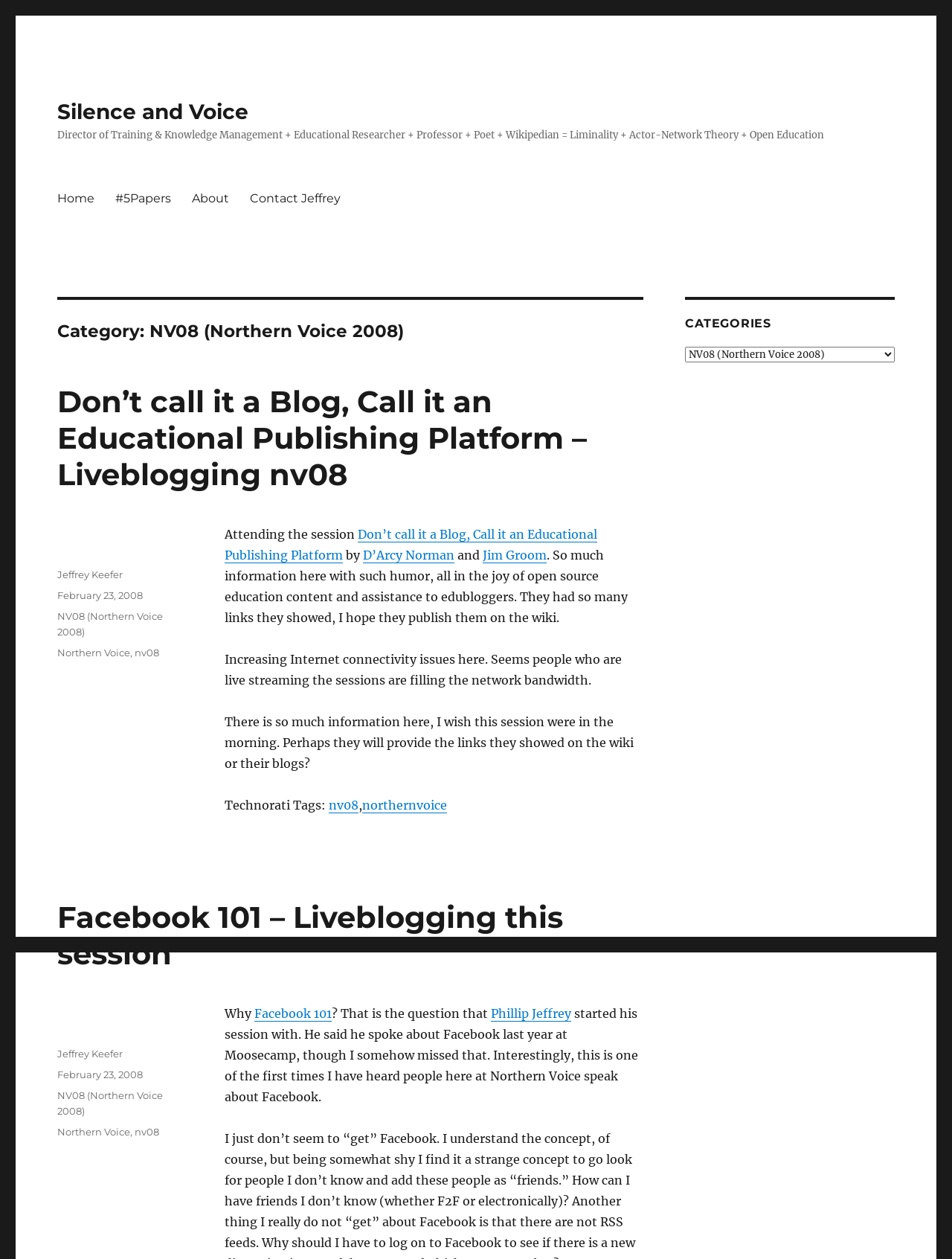Locate the bounding box of the UI element based on this description: "February 23, 2008". Provide four float numbers between 0 and 1 as [left, top, right, bottom].

[0.06, 0.849, 0.15, 0.858]